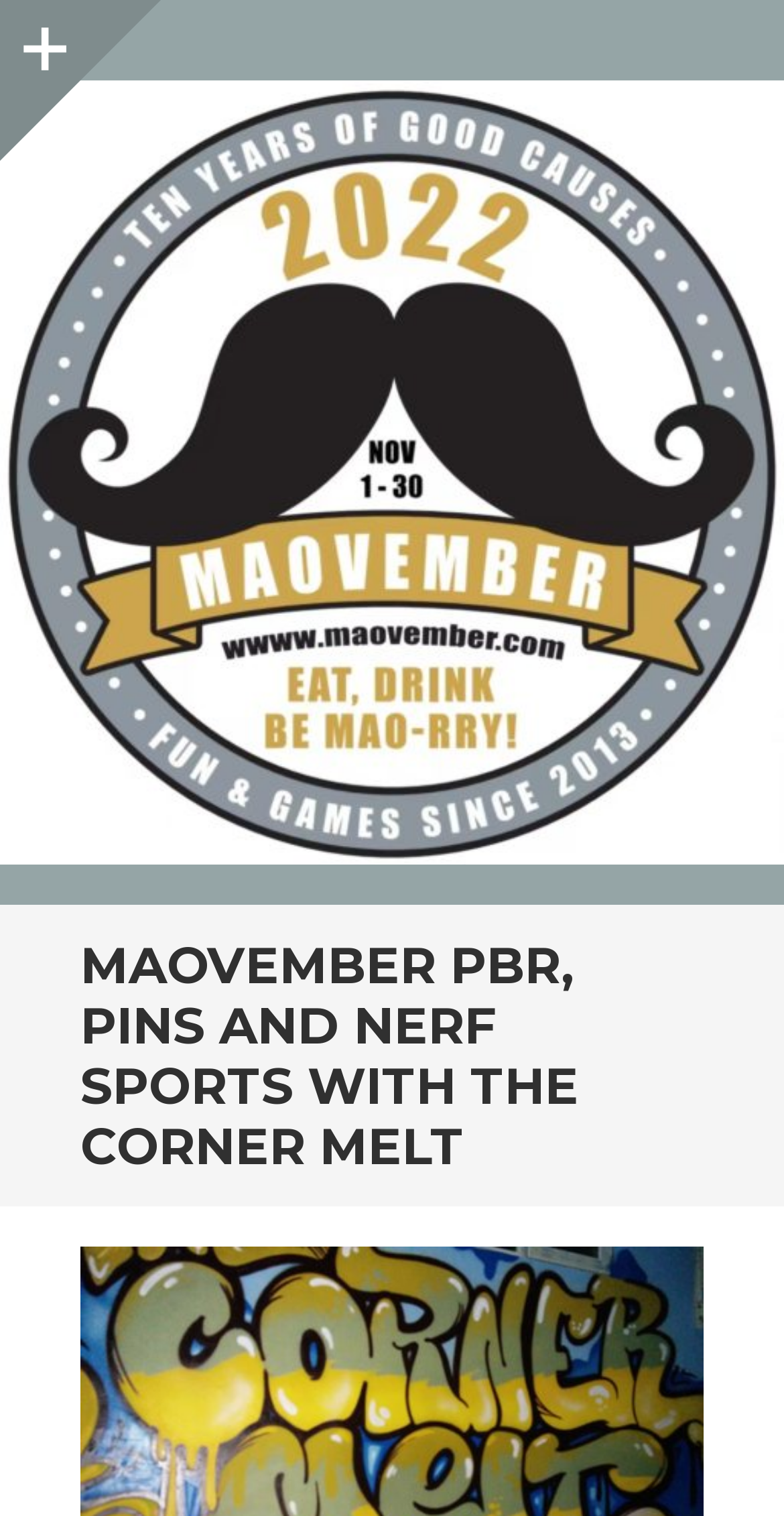What is the name of the bar or restaurant involved in the campaign?
From the details in the image, answer the question comprehensively.

The name of the bar or restaurant involved in the campaign can be found in the heading element 'MAOVEMBER PBR, PINS AND NERF SPORTS WITH THE CORNER MELT'. This suggests that The Corner Melt is a participating bar or restaurant in the Maovember campaign.